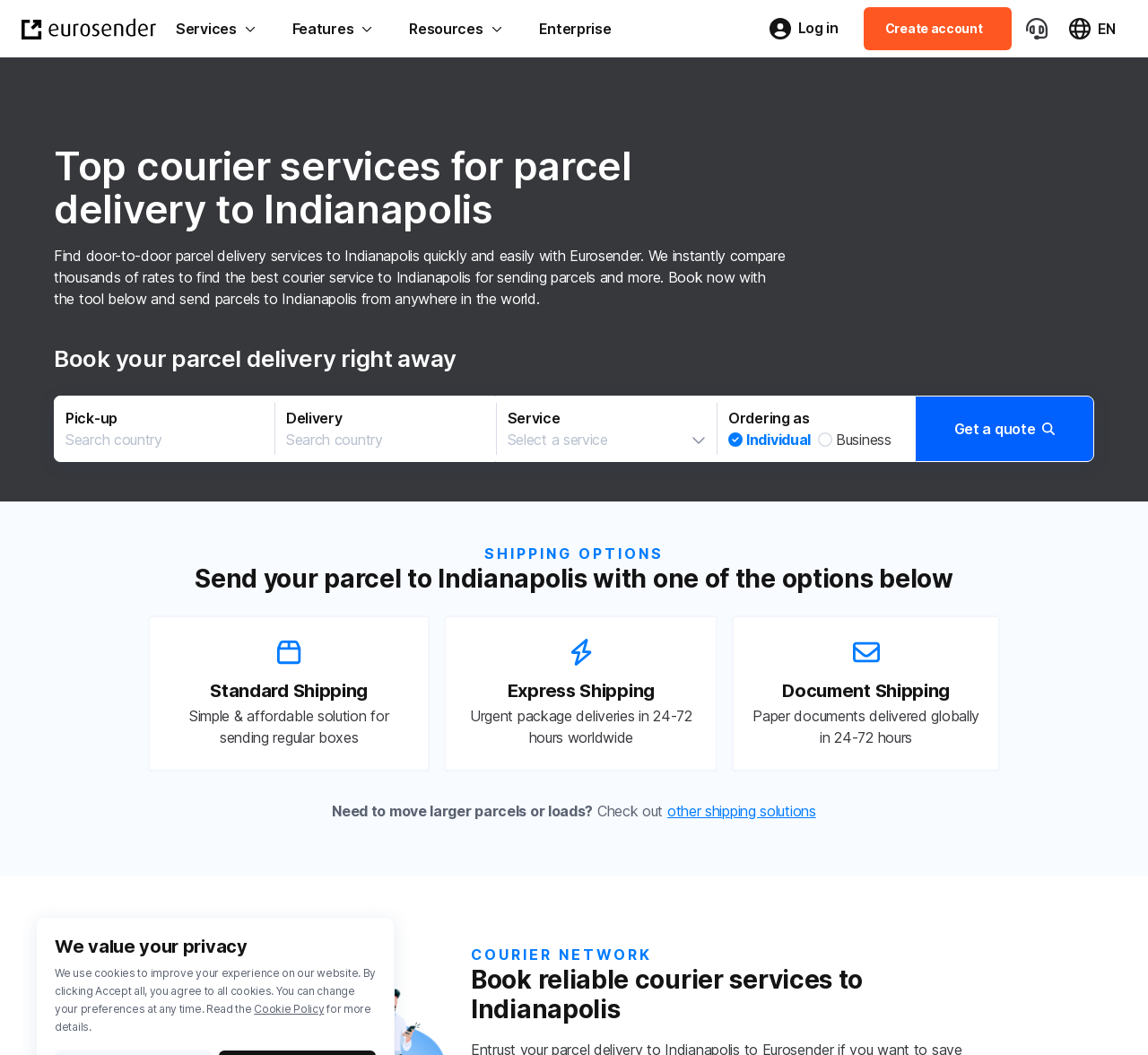Give a detailed explanation of the elements present on the webpage.

This webpage is about booking parcel delivery to Indianapolis. At the top, there is a main navigation section with links to the home page, services, features, resources, and enterprise. On the right side of the navigation, there are links to log in, register, and select language and currency.

Below the navigation, there is a heading that reads "Top courier services for parcel delivery to Indianapolis." A paragraph of text explains that Eurosender provides door-to-door parcel delivery services to Indianapolis, comparing thousands of rates to find the best courier service.

Next, there is a heading that says "Book your parcel delivery right away." Below this, there is a form with buttons to select the pickup and delivery countries, service type, and to get a quote. The form is divided into sections for individual and business orders.

Further down, there is a section with the heading "SHIPPING OPTIONS." This section lists three shipping options: Standard Shipping, Express Shipping, and Document Shipping. Each option has a brief description and a link to learn more.

Below the shipping options, there is a section that asks if the user needs to move larger parcels or loads, with a link to other shipping solutions.

At the bottom of the page, there is a section with the heading "COURIER NETWORK" and a subheading that reads "Book reliable courier services to Indianapolis." There is also a section with a message about valuing user privacy and using cookies, with a link to the Cookie Policy.

Throughout the page, there are several buttons, links, and form elements, but no images except for the Eurosender logo in the navigation section.